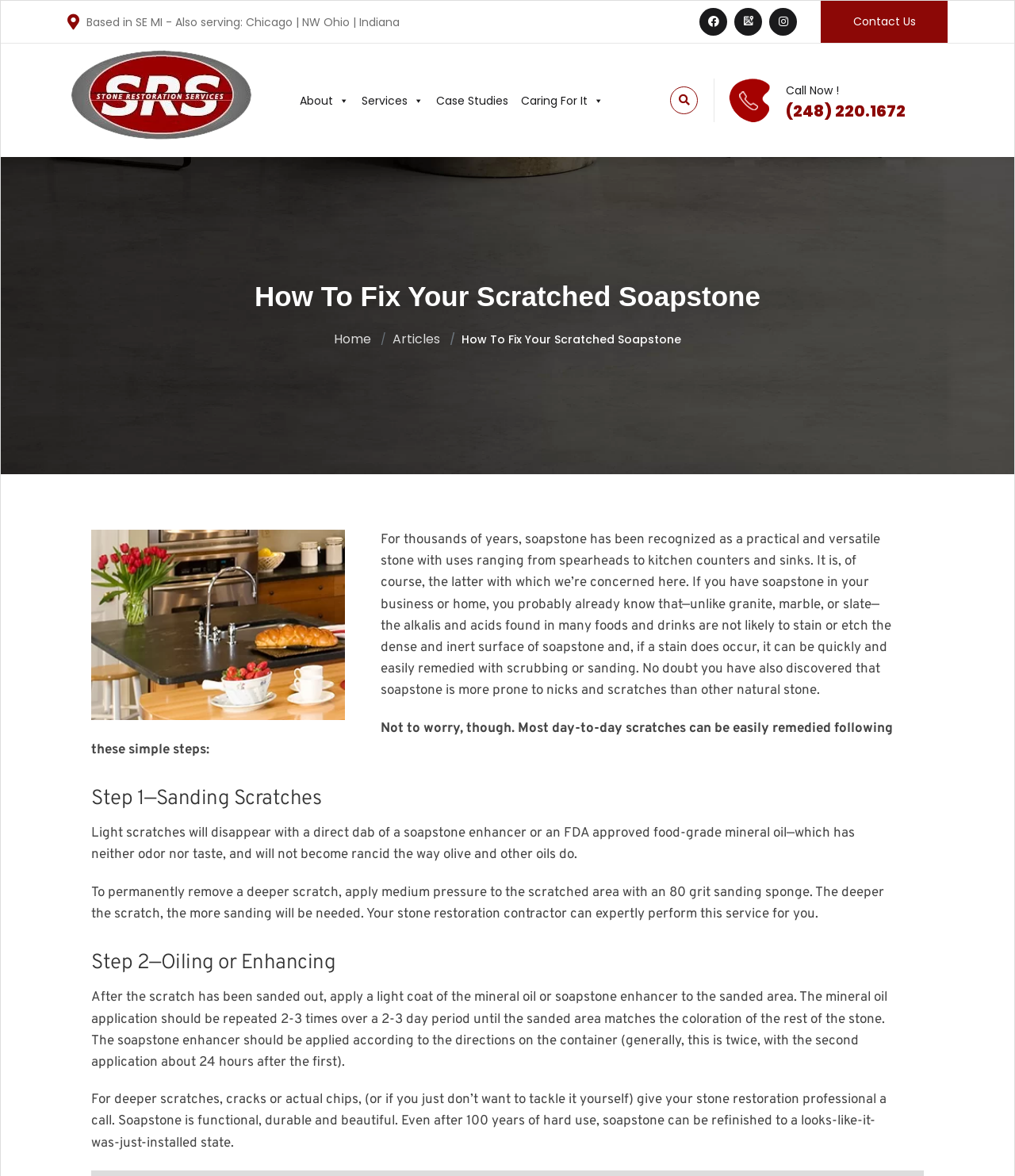Calculate the bounding box coordinates of the UI element given the description: "Facebook".

[0.689, 0.007, 0.716, 0.03]